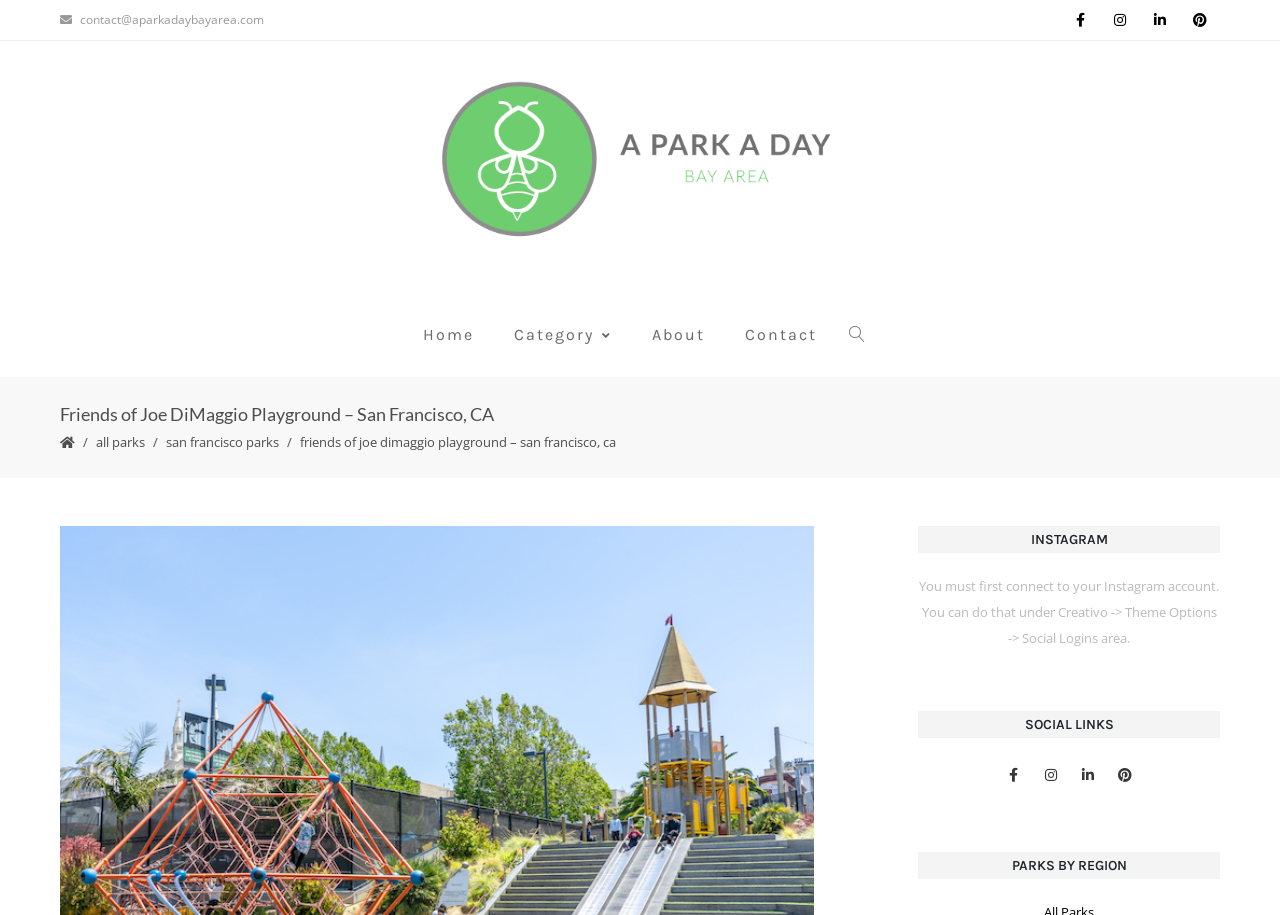Please provide a brief answer to the following inquiry using a single word or phrase:
What is the category of the park?

A Park a Day Bay Area